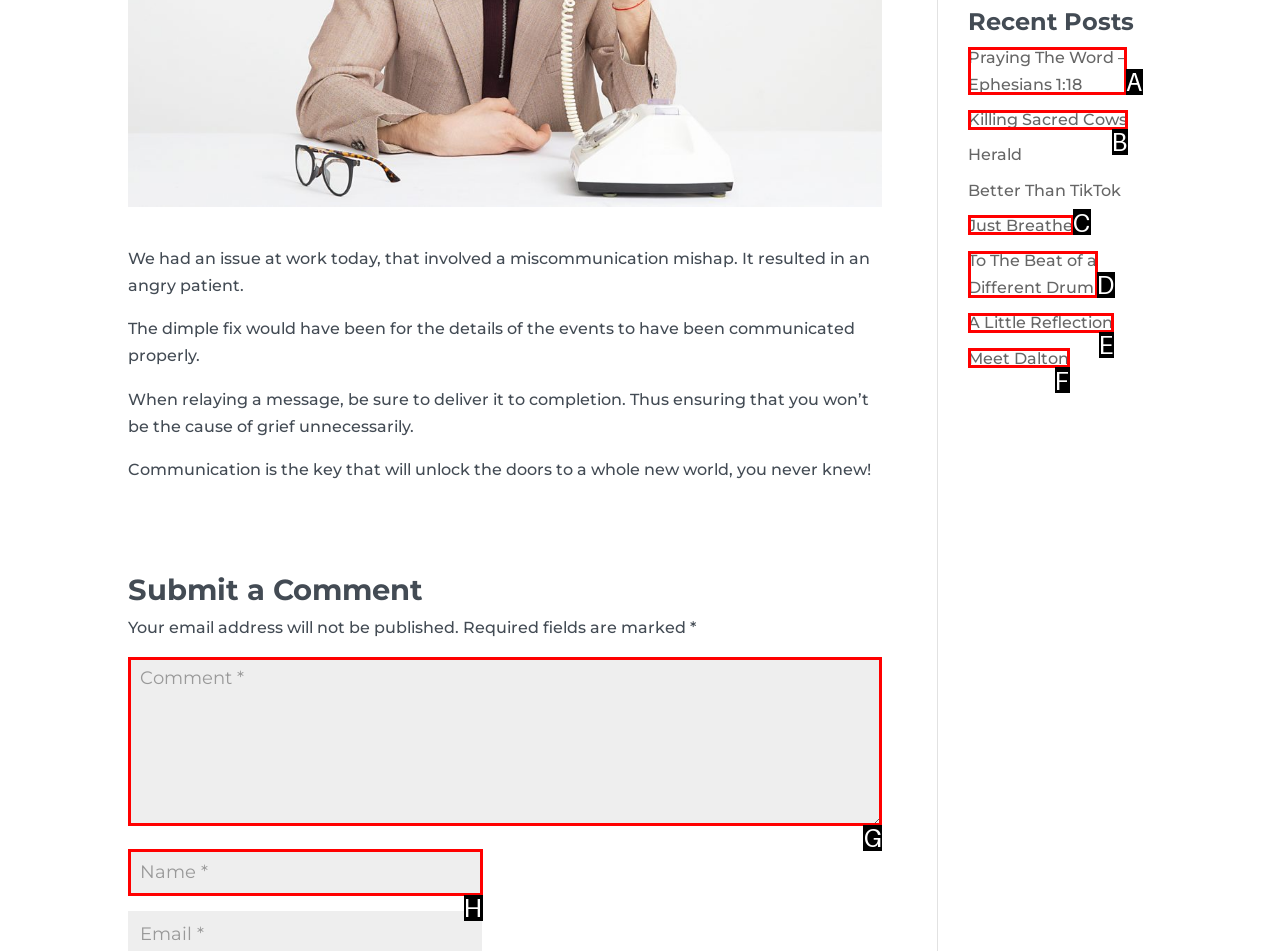Choose the letter of the UI element that aligns with the following description: input value="Comment *" name="comment"
State your answer as the letter from the listed options.

G